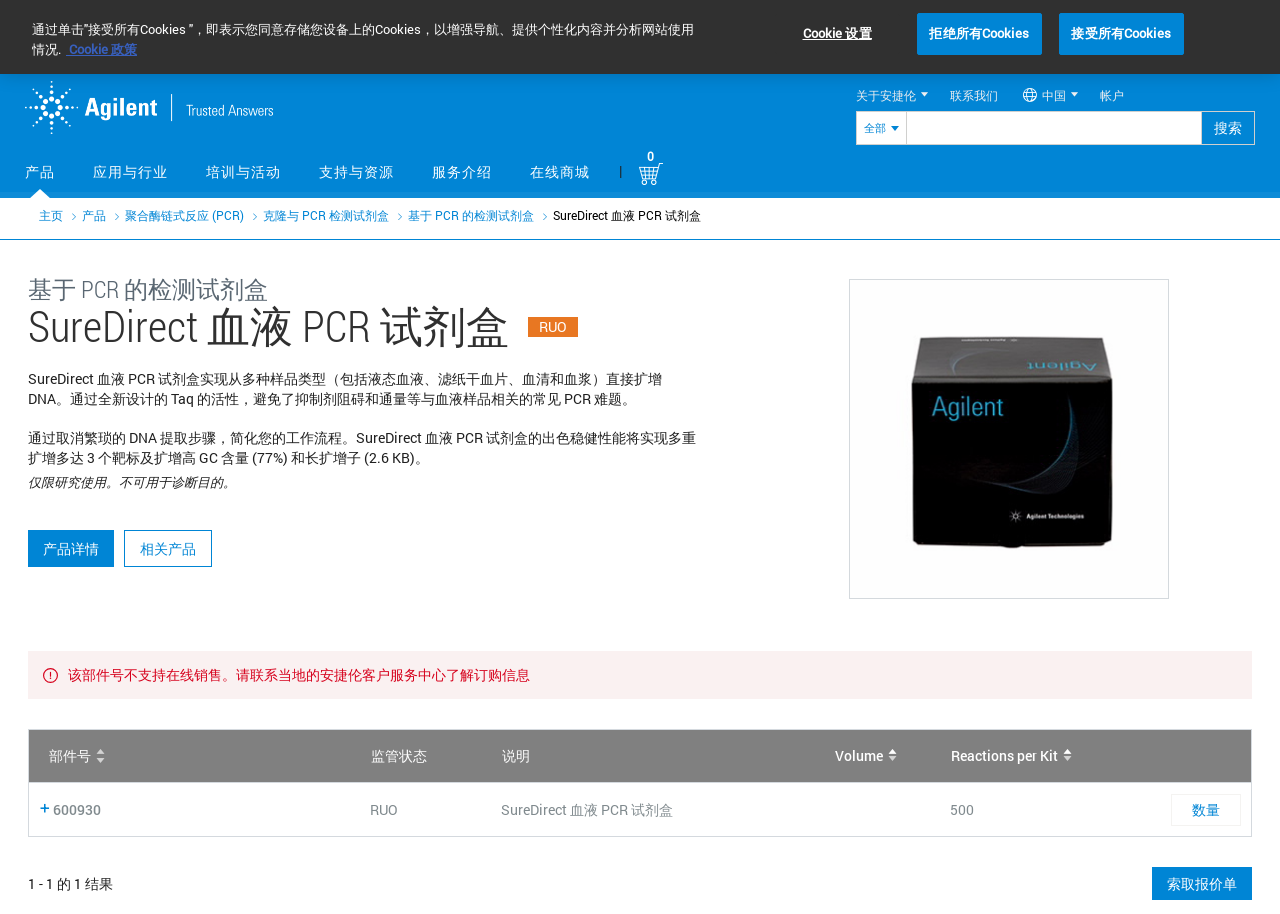Given the element description, predict the bounding box coordinates in the format (top-left x, top-left y, bottom-right x, bottom-right y), using floating point numbers between 0 and 1: Cookie 设置

[0.605, 0.015, 0.703, 0.059]